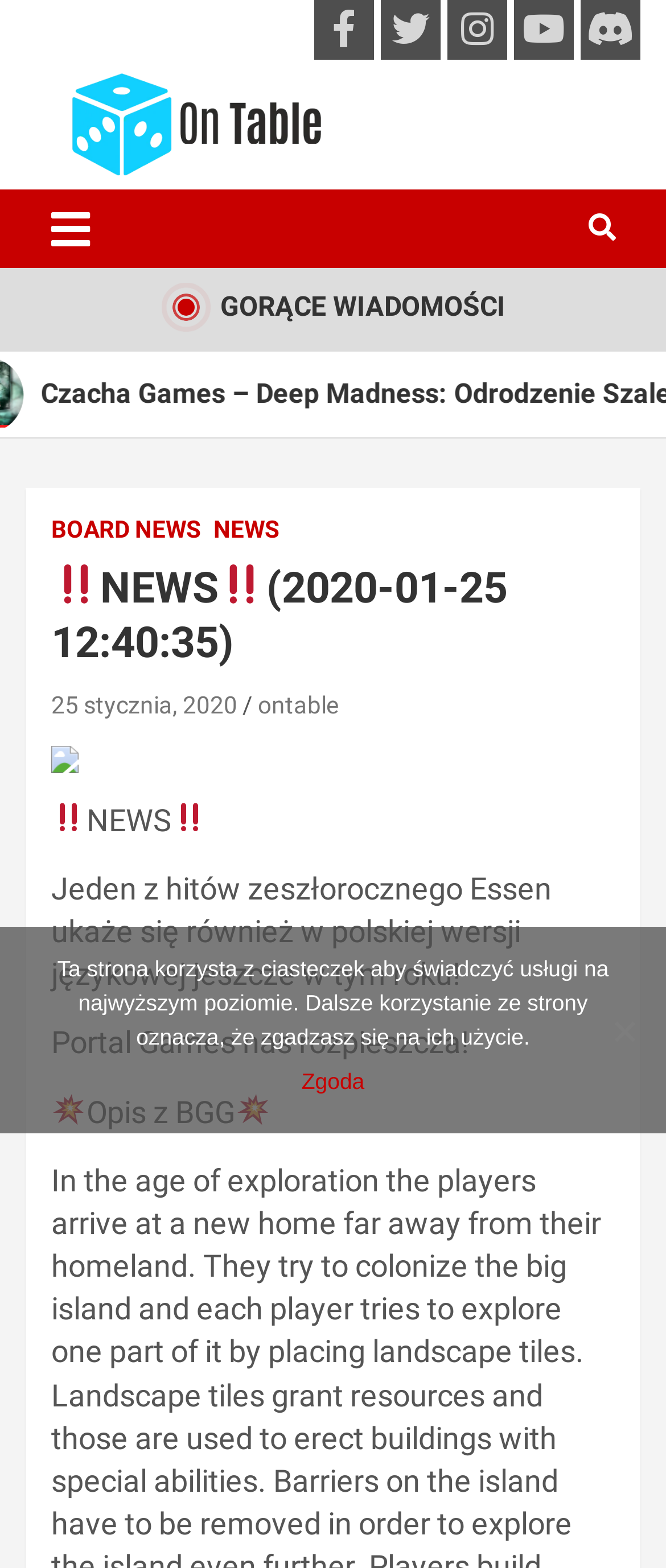Identify the bounding box coordinates of the element to click to follow this instruction: 'Click the logo OnTable link'. Ensure the coordinates are four float values between 0 and 1, provided as [left, top, right, bottom].

[0.077, 0.049, 0.491, 0.075]